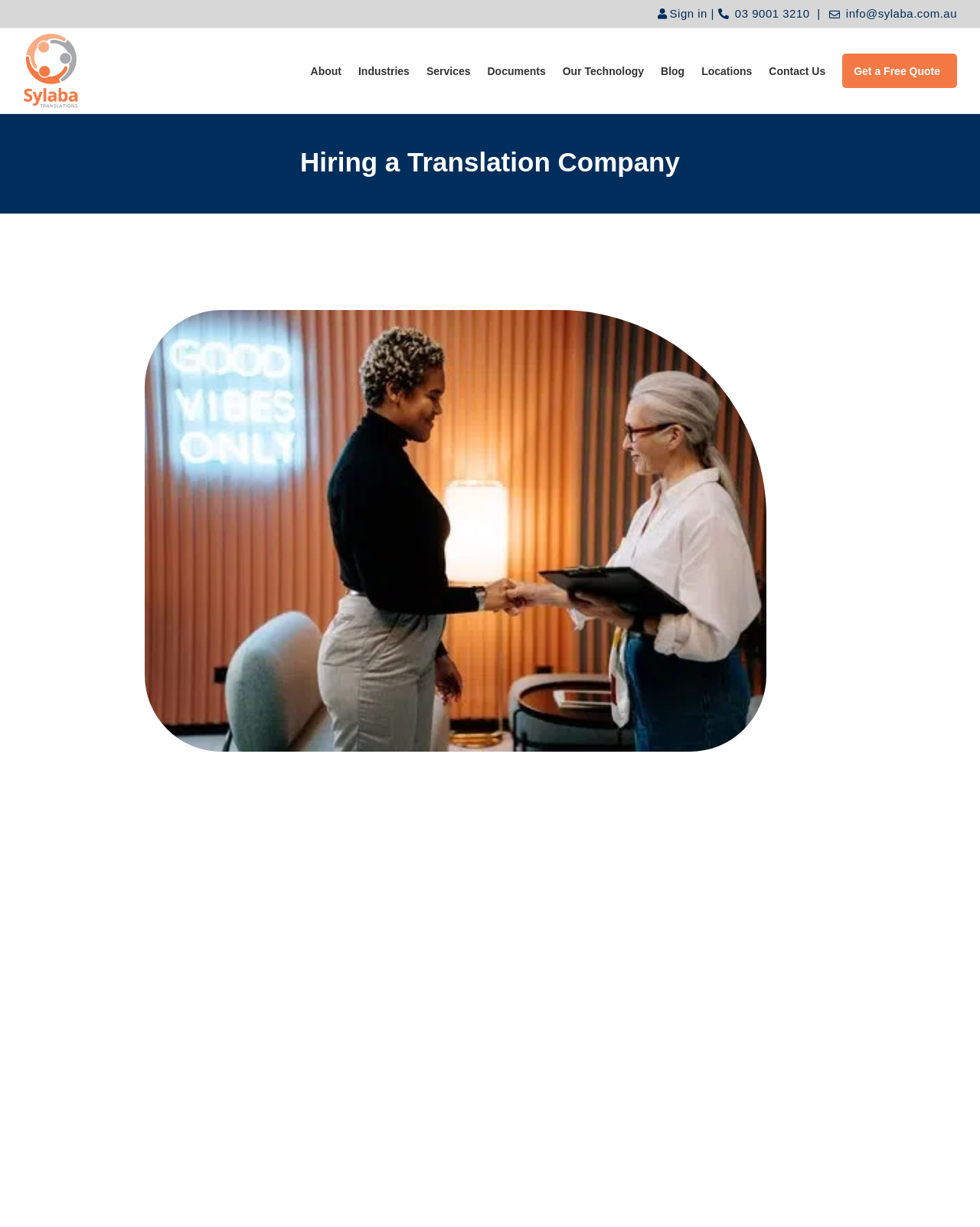Determine the bounding box coordinates of the clickable region to execute the instruction: "Call the phone number". The coordinates should be four float numbers between 0 and 1, denoted as [left, top, right, bottom].

[0.75, 0.006, 0.83, 0.016]